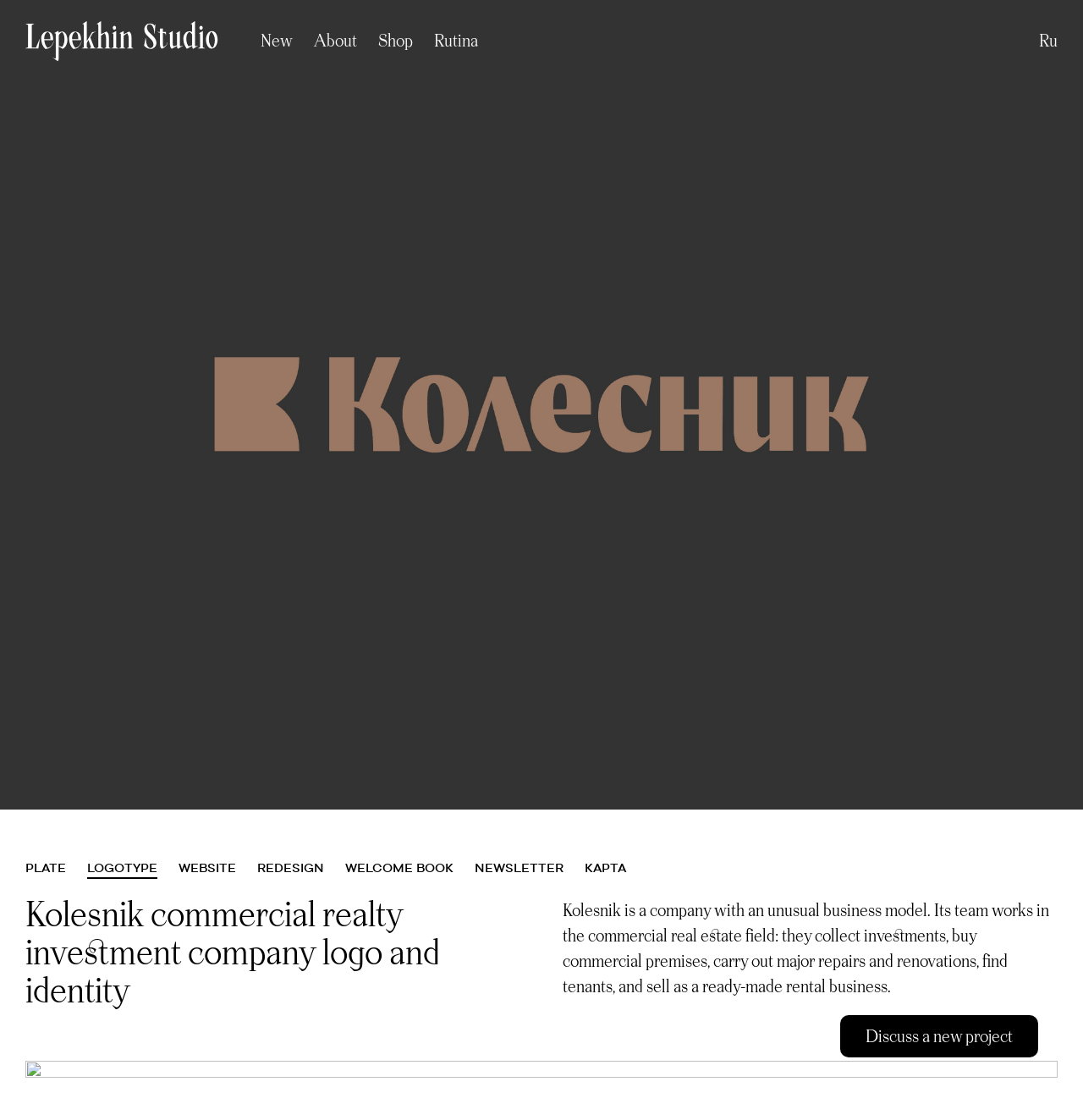Specify the bounding box coordinates of the region I need to click to perform the following instruction: "Go to the 'About' page". The coordinates must be four float numbers in the range of 0 to 1, i.e., [left, top, right, bottom].

[0.29, 0.027, 0.33, 0.045]